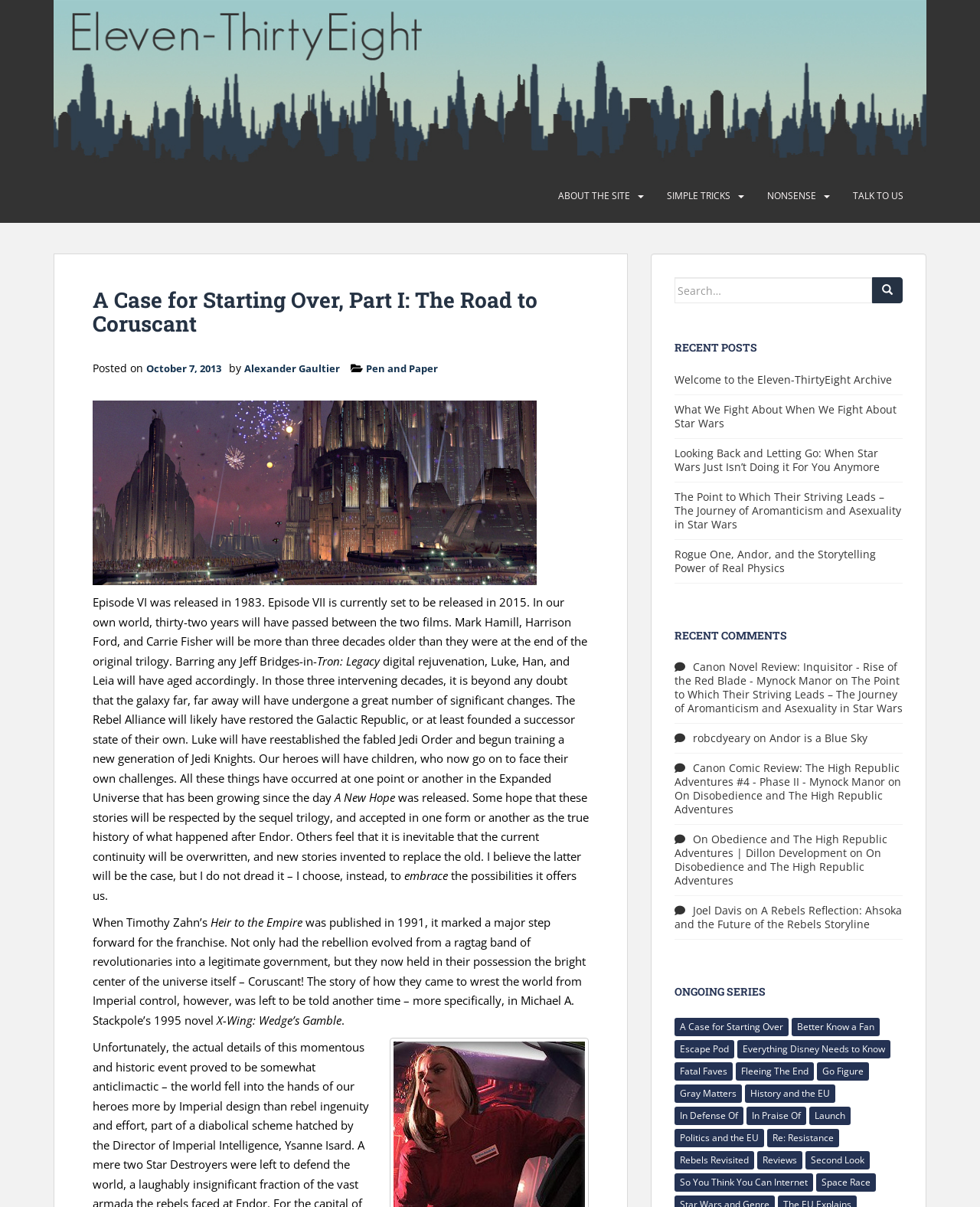Pinpoint the bounding box coordinates of the element that must be clicked to accomplish the following instruction: "View the recent comment 'robcdyeary on The Point to Which Their Striving Leads – The Journey of Aromanticism and Asexuality in Star Wars'". The coordinates should be in the format of four float numbers between 0 and 1, i.e., [left, top, right, bottom].

[0.707, 0.605, 0.766, 0.617]